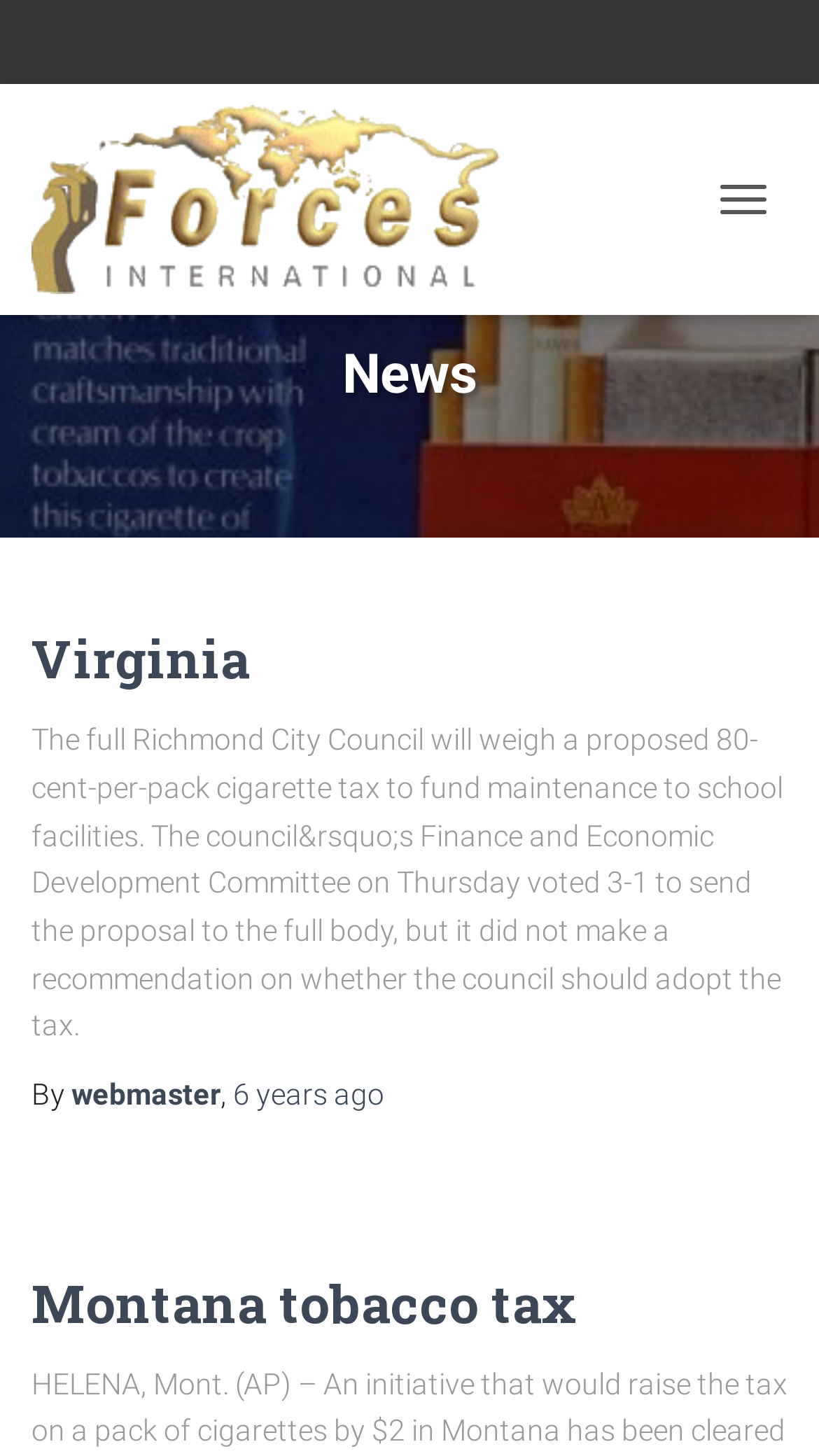What is the topic of the article?
Please give a detailed and elaborate explanation in response to the question.

The topic of the article can be inferred from the text content, which mentions 'cigarette tax' and 'school facilities', indicating that the article is discussing a proposed tax on cigarettes to fund school maintenance.